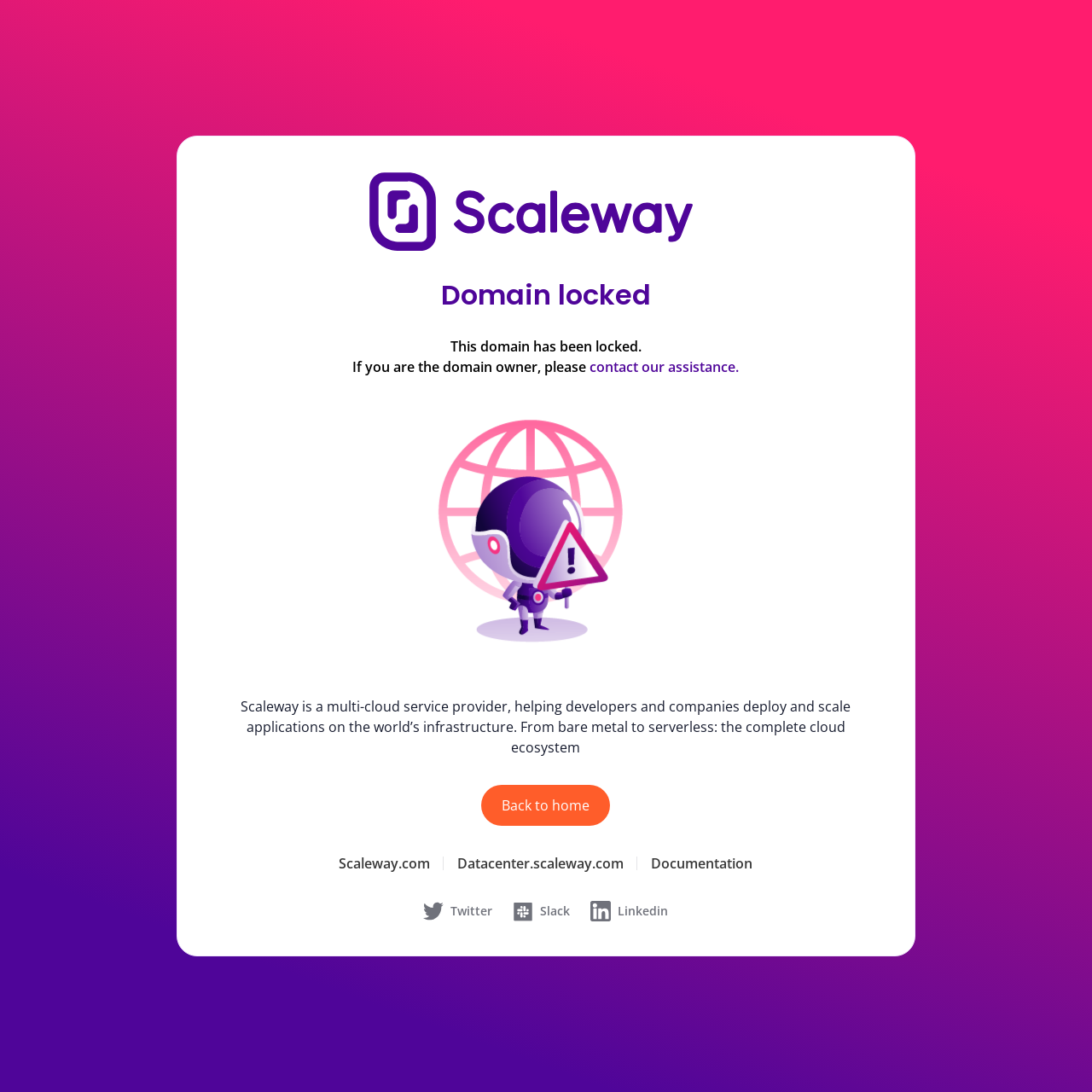Describe all visible elements and their arrangement on the webpage.

The webpage is about a domain being locked on Scaleway, a multi-cloud service provider. At the top, there is a main section that spans most of the width of the page. Within this section, there is a link on the left side, accompanied by a small image. Below this link, there is a heading that reads "Domain locked". 

To the right of the heading, there is a paragraph of text that explains the situation, stating that the domain has been locked and providing instructions for the domain owner to contact assistance. This text is divided into two parts, with a link to "contact our assistance" at the end.

Below the explanatory text, there is a large image that takes up most of the width of the page. Underneath the image, there is a brief description of Scaleway, highlighting its capabilities as a multi-cloud service provider.

At the bottom of the page, there are several links, including "Back to home", links to different Scaleway websites, and links to social media platforms such as Twitter, Slack, and Linkedin. Each social media link is accompanied by a small image.